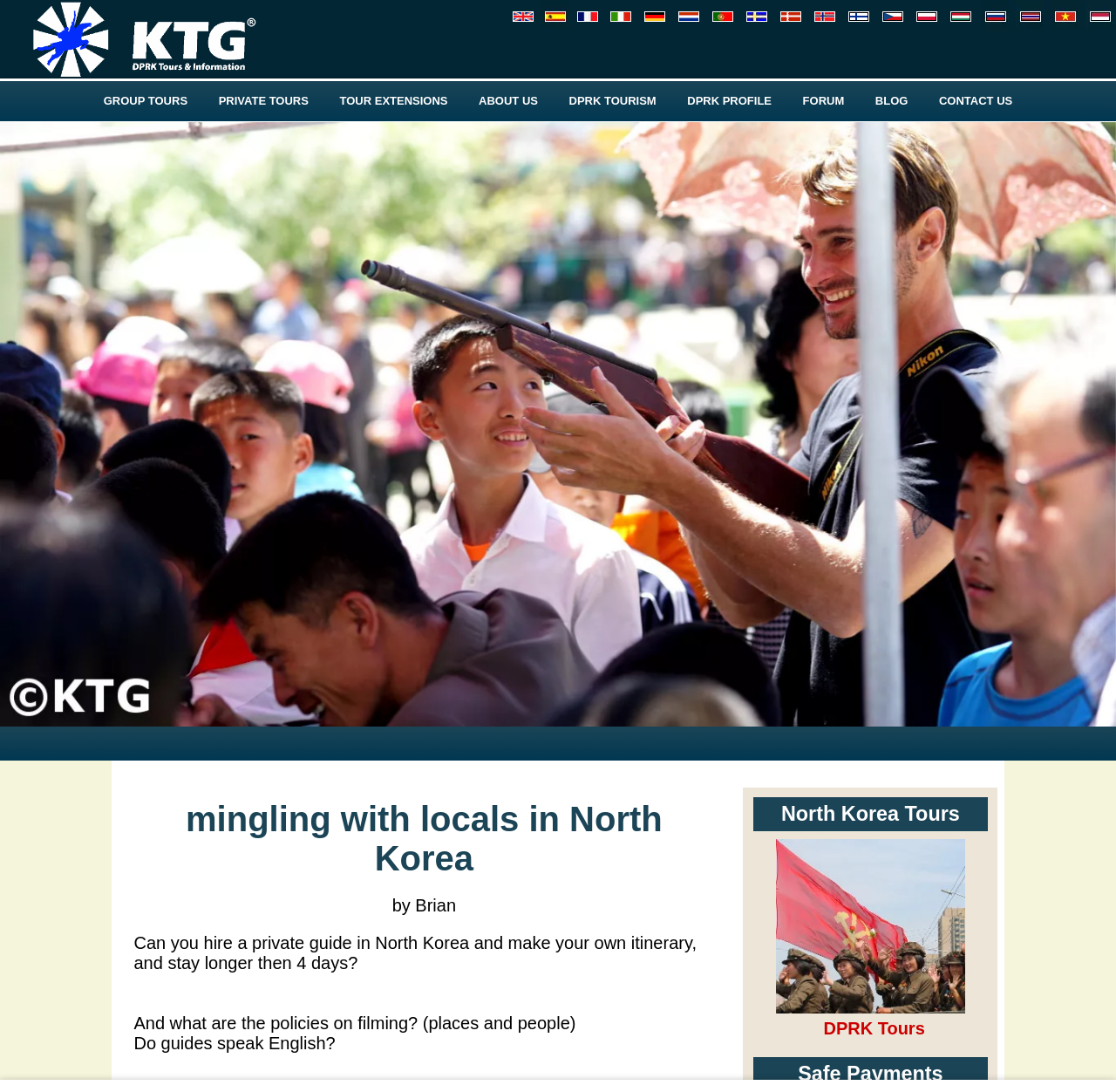Please identify the primary heading on the webpage and return its text.

mingling with locals in North Korea